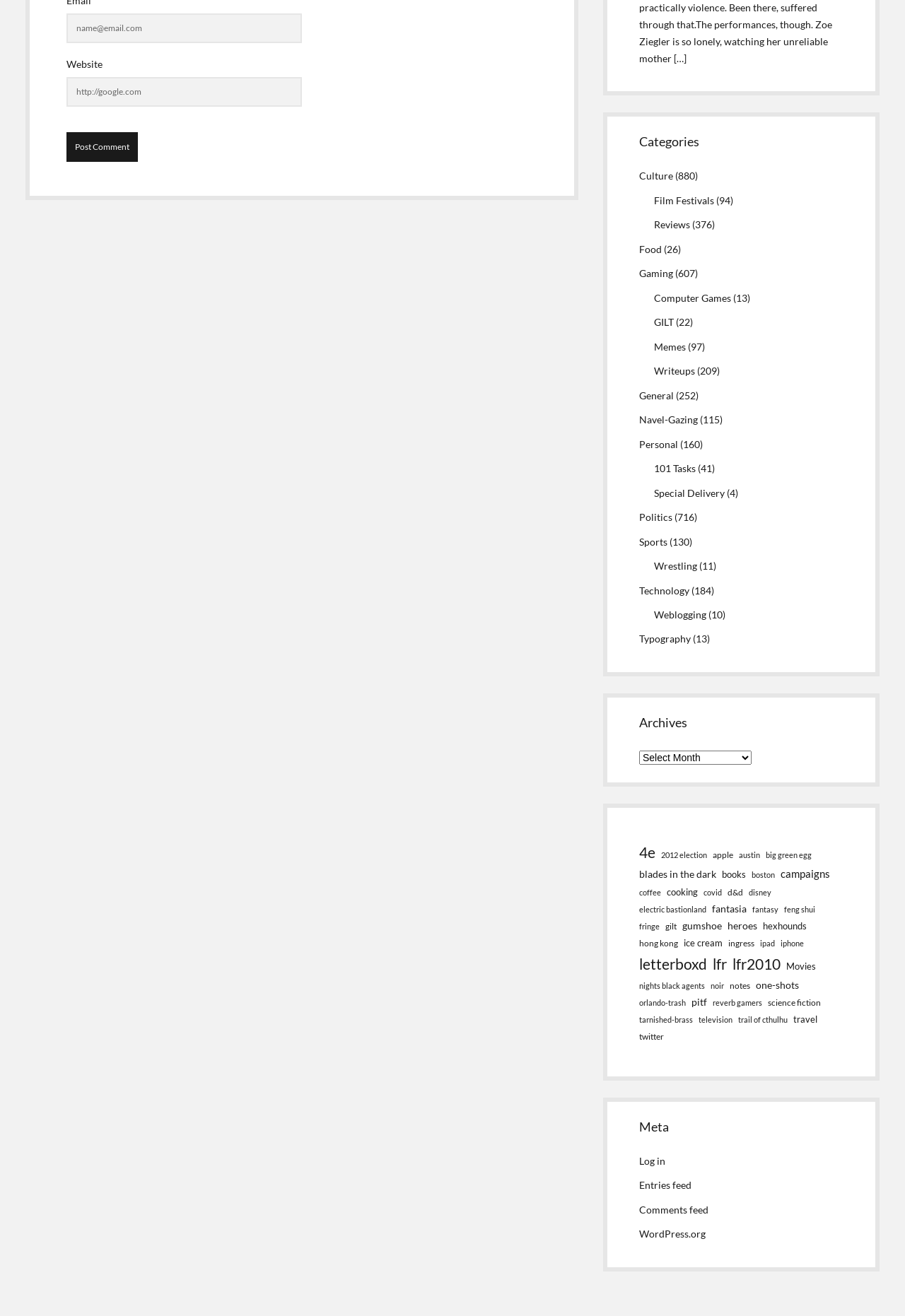Locate the bounding box of the UI element described in the following text: "parent_node: Website name="url" placeholder="http://google.com"".

[0.074, 0.058, 0.334, 0.081]